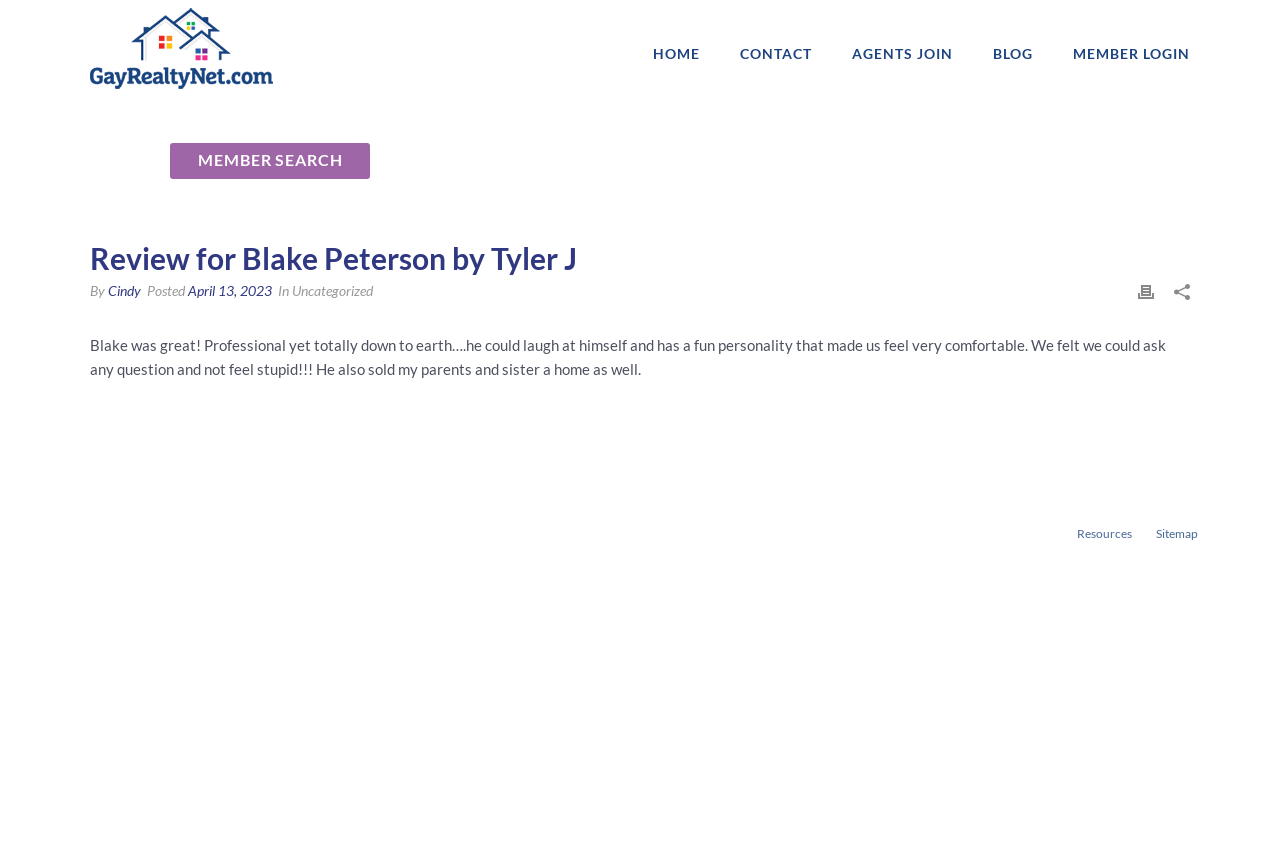What is the name of the reviewer?
Please look at the screenshot and answer in one word or a short phrase.

Tyler J